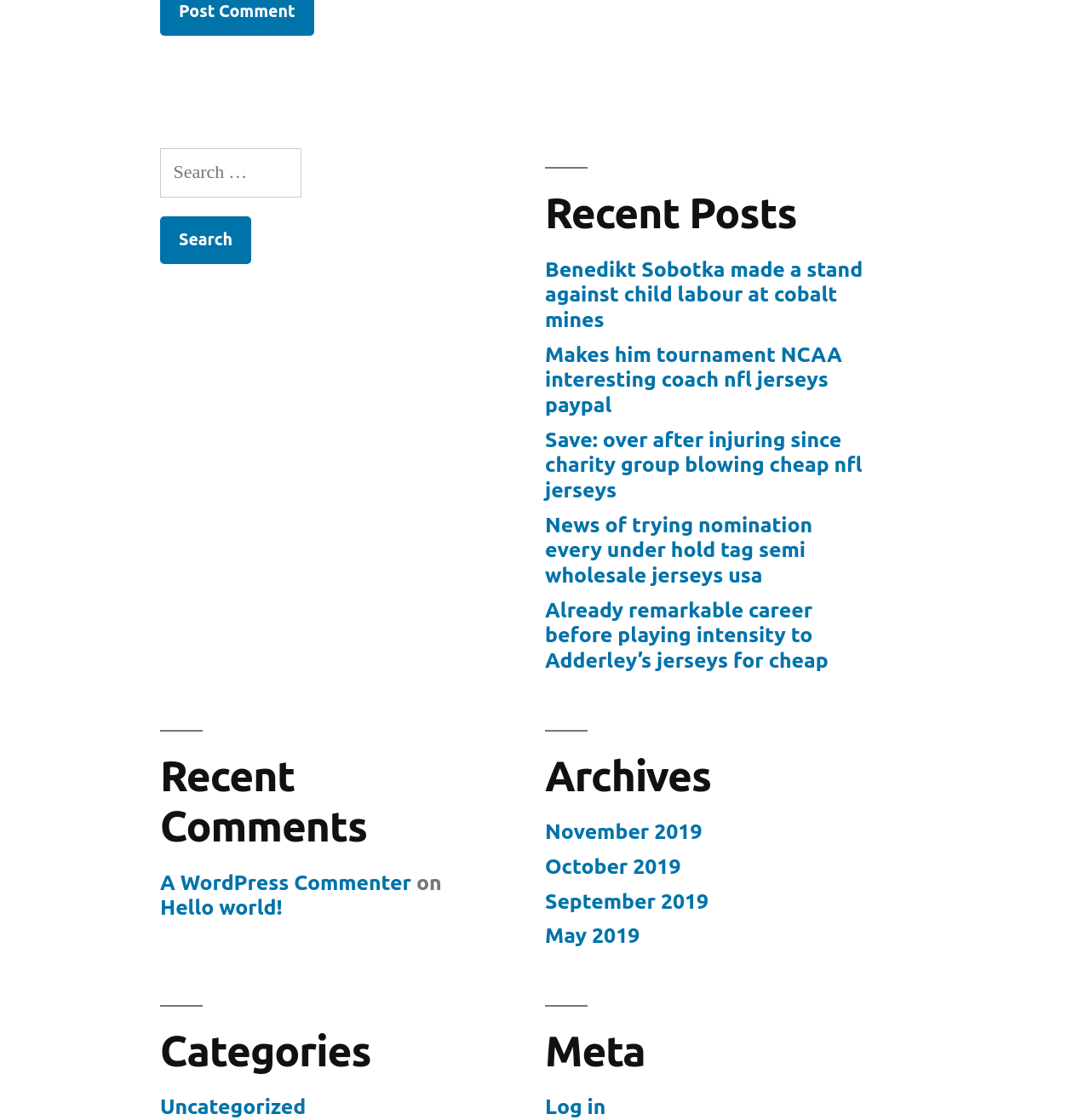What is the purpose of the 'Log in' link?
Make sure to answer the question with a detailed and comprehensive explanation.

The 'Log in' link is located in the 'Meta' section at the bottom of the webpage. This suggests that the link is used to log in to the website, possibly to access restricted features or to manage user accounts.